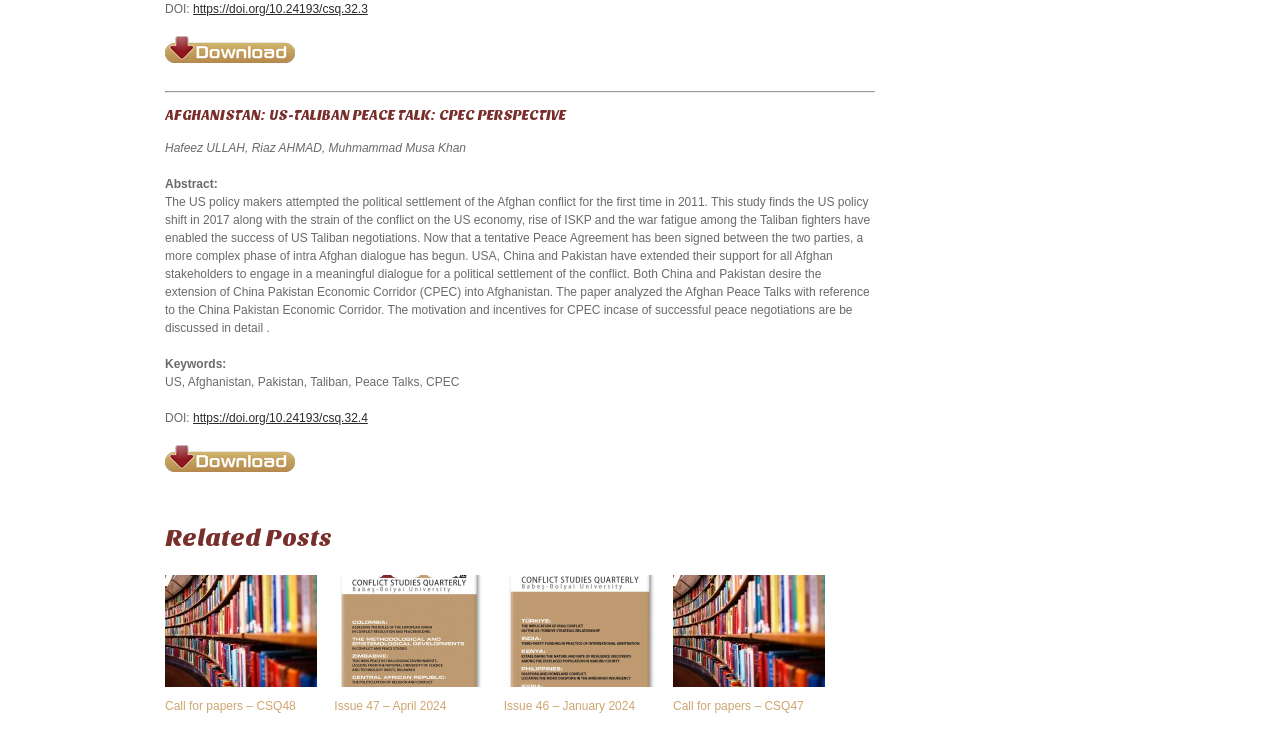Use a single word or phrase to answer the question: What is the title of the article?

AFGHANISTAN: US-TALIBAN PEACE TALK: CPEC PERSPECTIVE